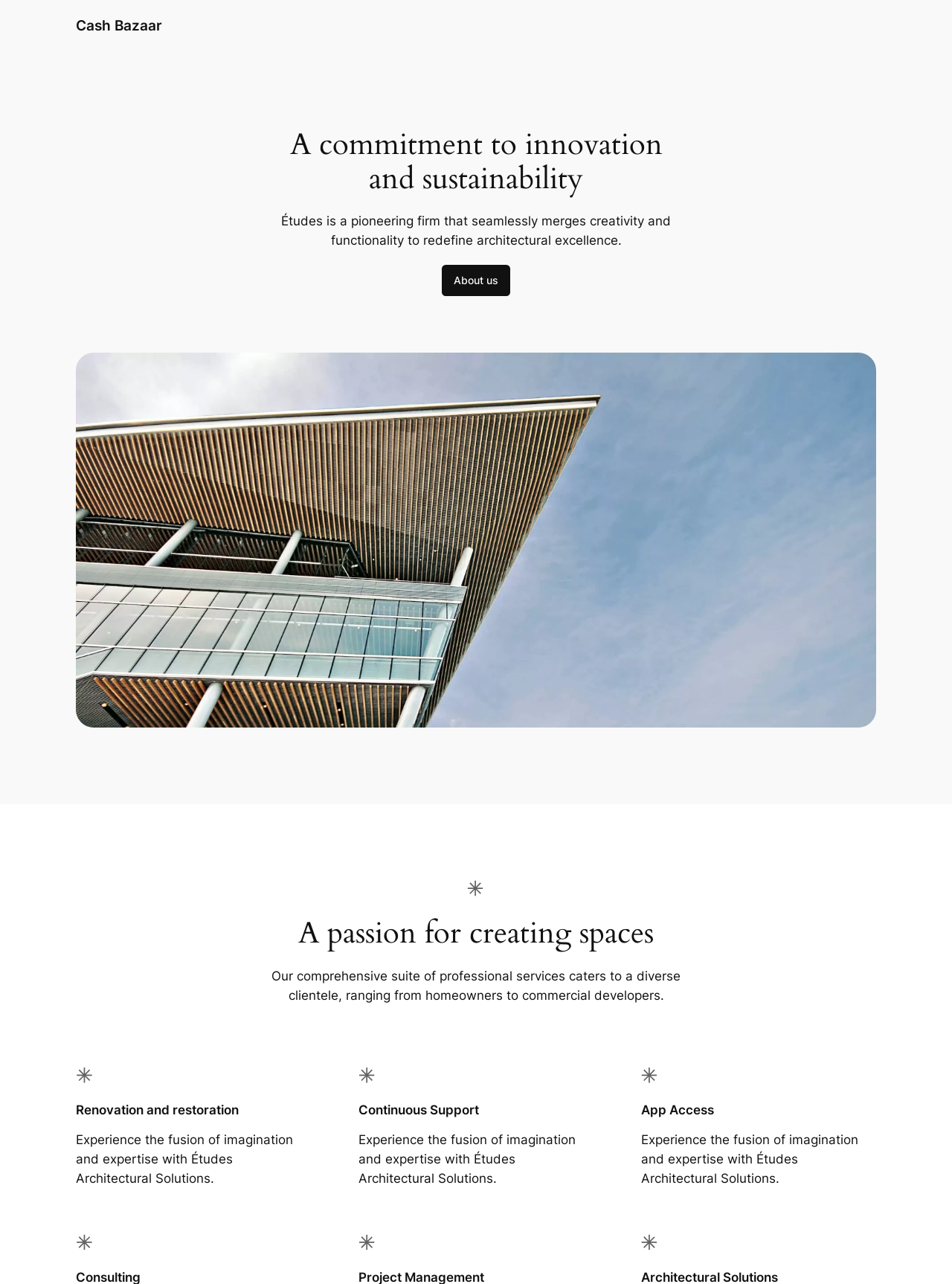What is the theme of the image on the webpage?
Give a one-word or short phrase answer based on the image.

Building exterior